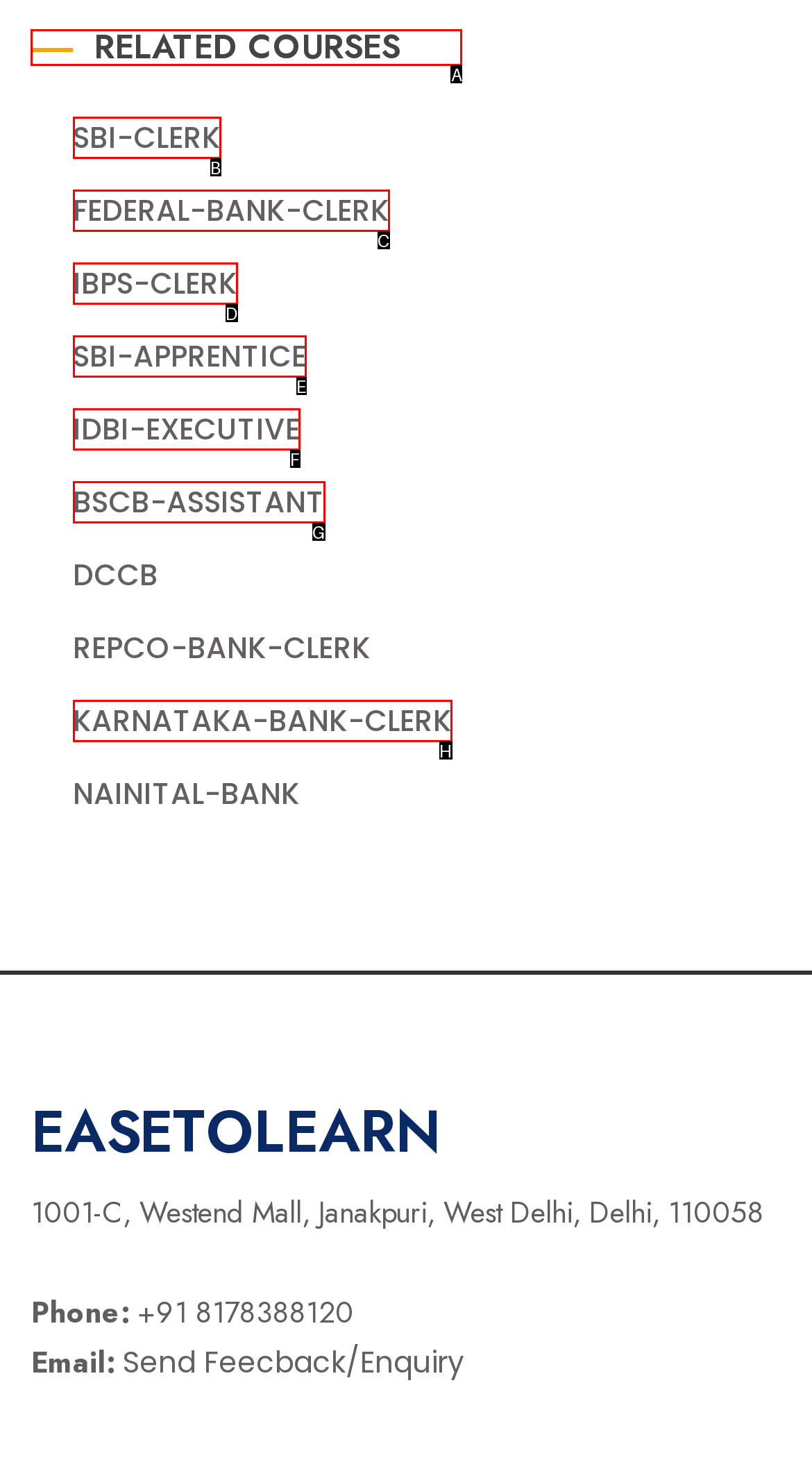Select the HTML element that should be clicked to accomplish the task: Click on the RELATED COURSES heading Reply with the corresponding letter of the option.

A